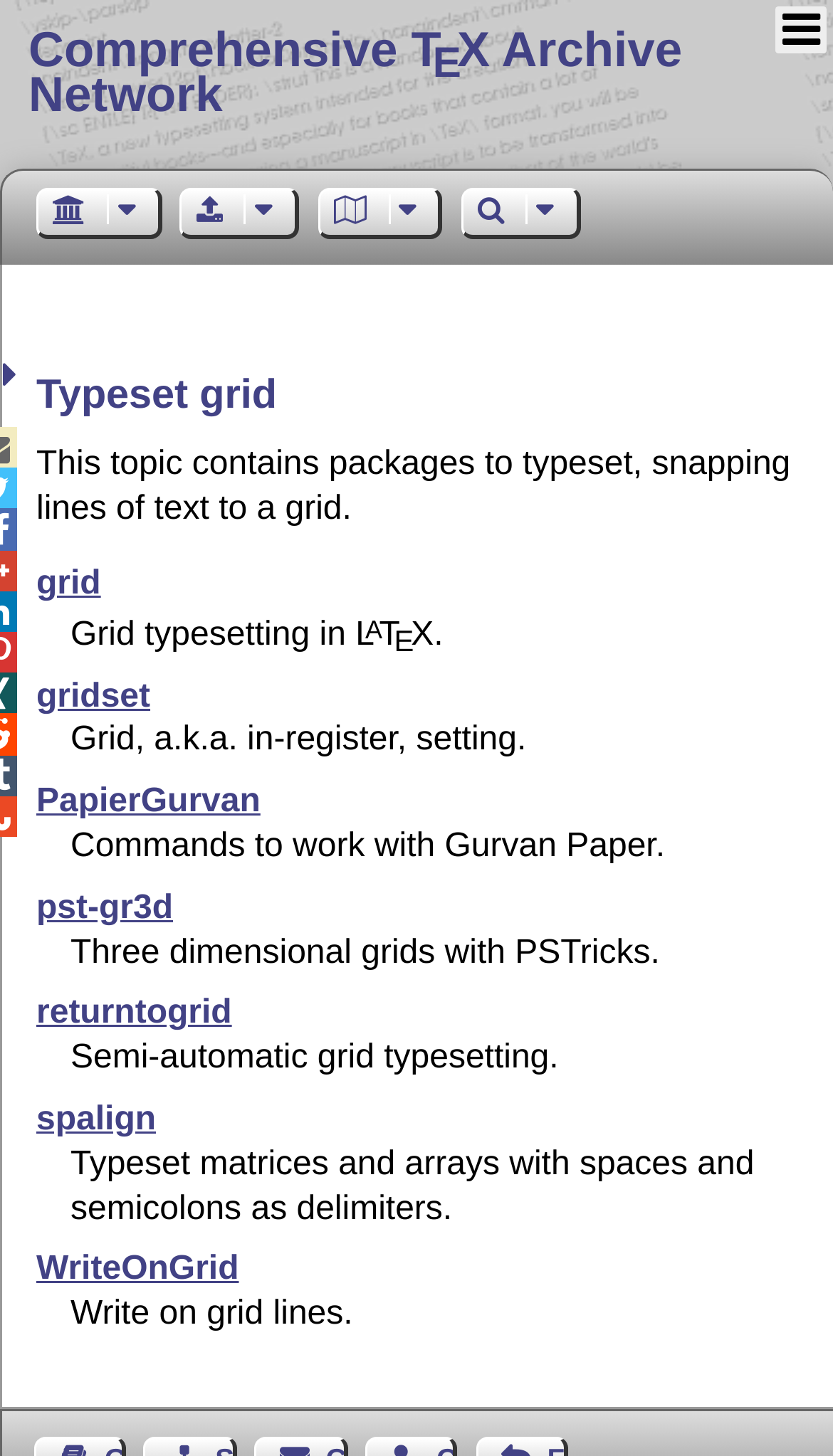How many links are there in the main section?
Please ensure your answer is as detailed and informative as possible.

I counted the links in the main section, which are 'grid', 'gridset', 'PapierGurvan', 'pst-gr3d', 'returntogrid', 'spalign', 'WriteOnGrid', and they total 9 links.